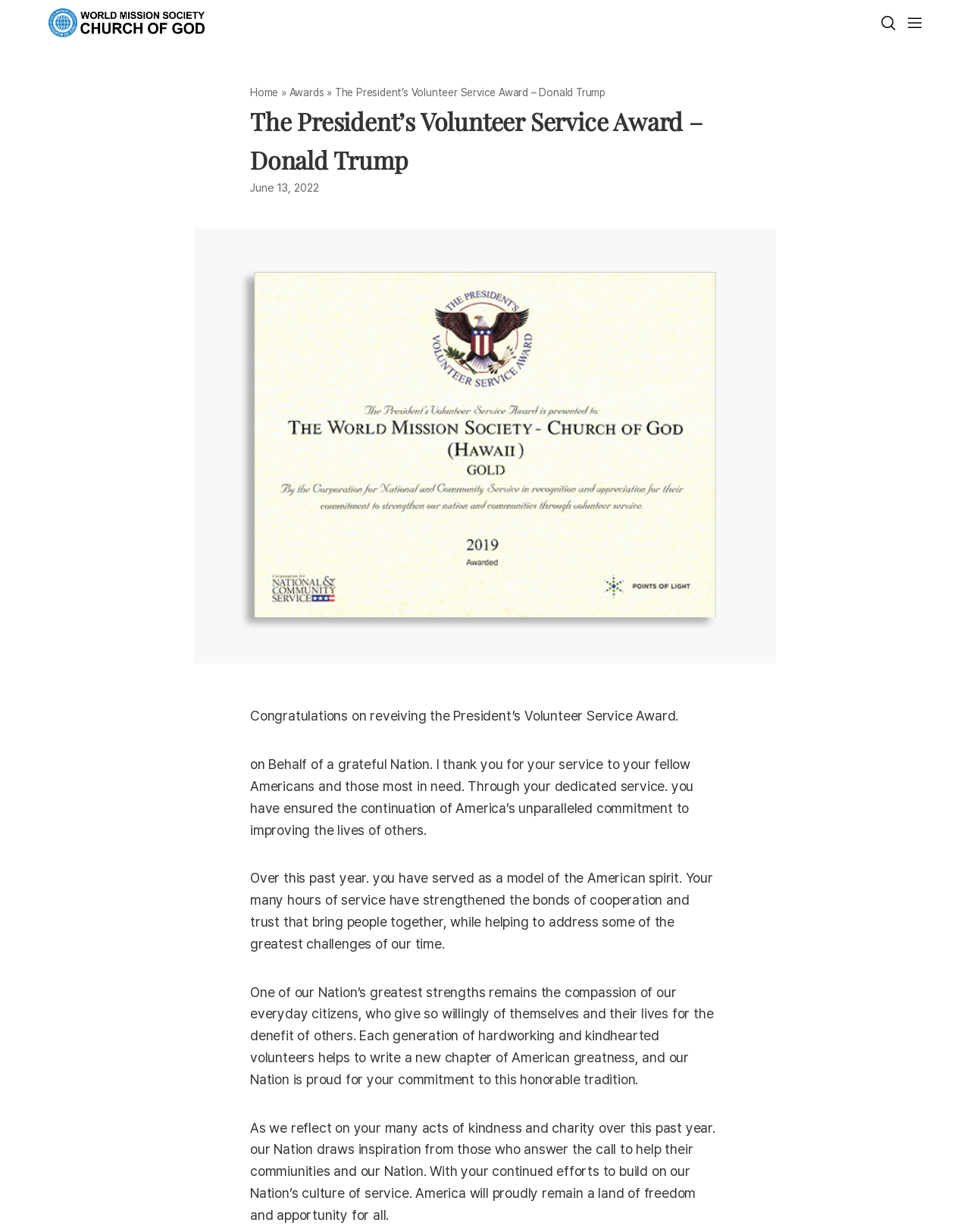What is the tone of the message?
Answer with a single word or phrase by referring to the visual content.

Grateful and appreciative